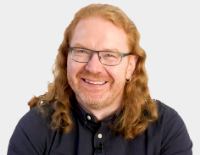Offer an in-depth description of the image shown.

This image features a smiling individual with long, wavy reddish-brown hair and glasses. He is dressed in a dark-colored button-up shirt, and the backdrop is neutral, enhancing his friendly demeanor. This avatar represents Christian Heilmann, a prominent figure known for his insights and contributions to technology and web development, as well as his engaging presence in various online platforms. The warm expression and approachable appearance make this image a fitting representation of his professional persona.